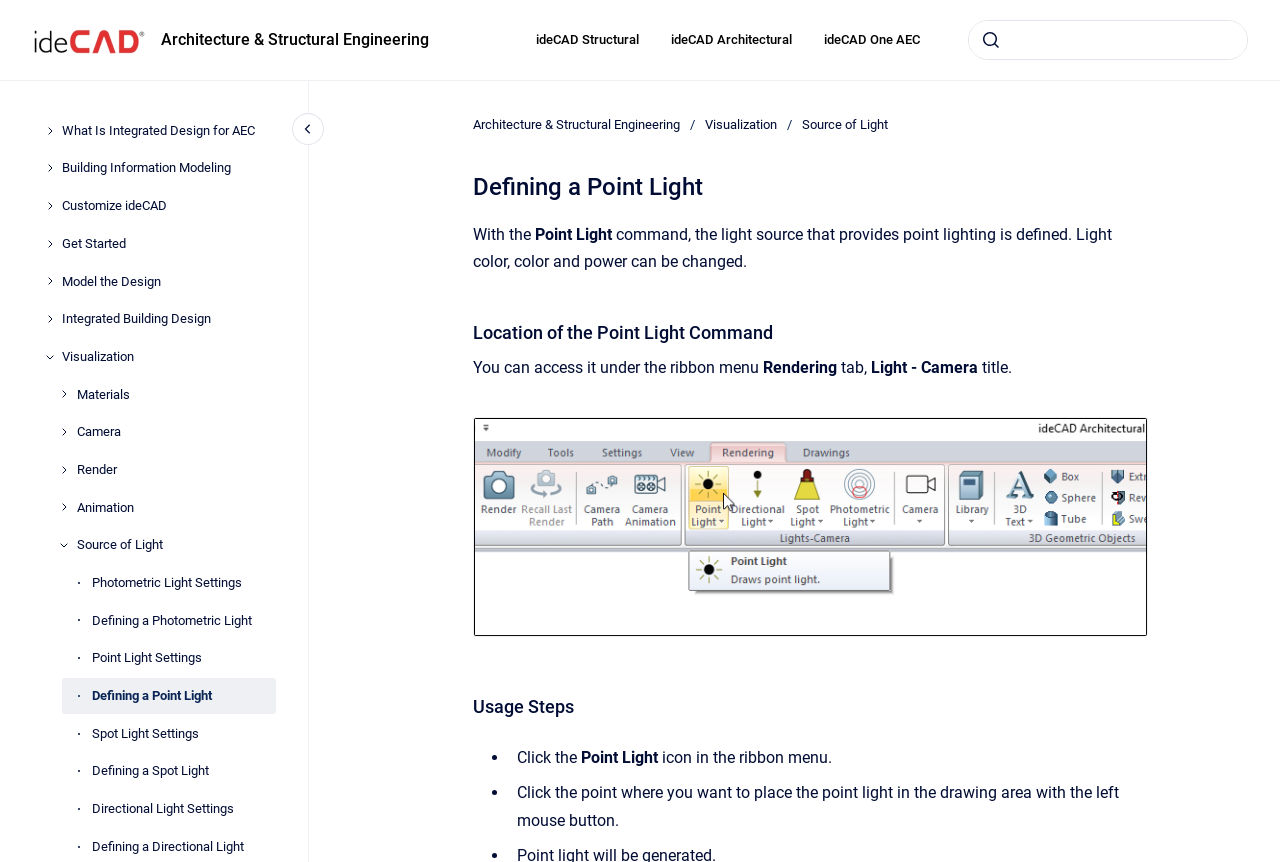Find the bounding box coordinates of the clickable region needed to perform the following instruction: "Go to homepage". The coordinates should be provided as four float numbers between 0 and 1, i.e., [left, top, right, bottom].

[0.025, 0.023, 0.113, 0.07]